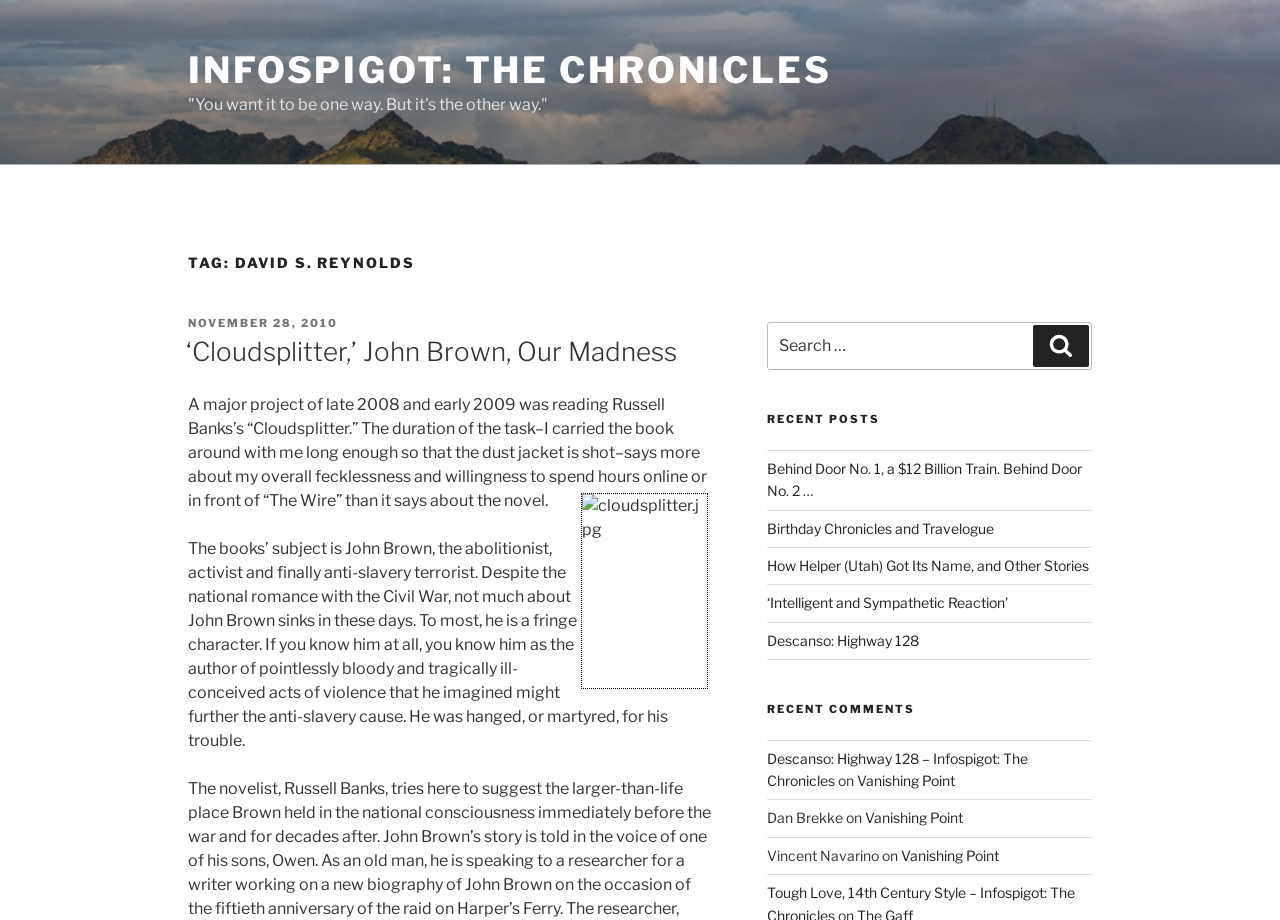Find the bounding box coordinates for the element that must be clicked to complete the instruction: "Read the post about Cloudsplitter". The coordinates should be four float numbers between 0 and 1, indicated as [left, top, right, bottom].

[0.147, 0.363, 0.556, 0.403]